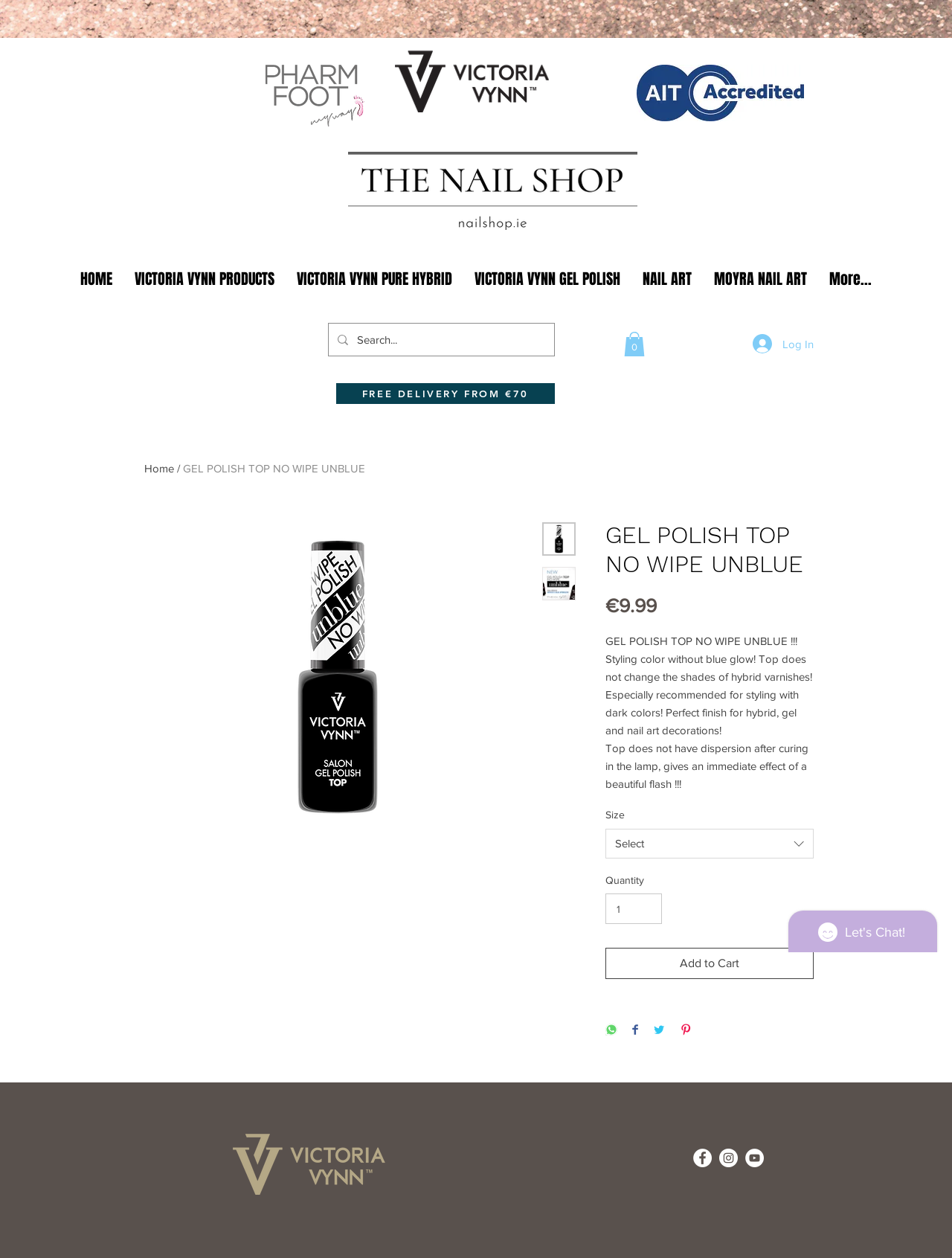What is the price of the product?
Please analyze the image and answer the question with as much detail as possible.

I found the price by looking at the product description section, where it is listed as '€9.99'.